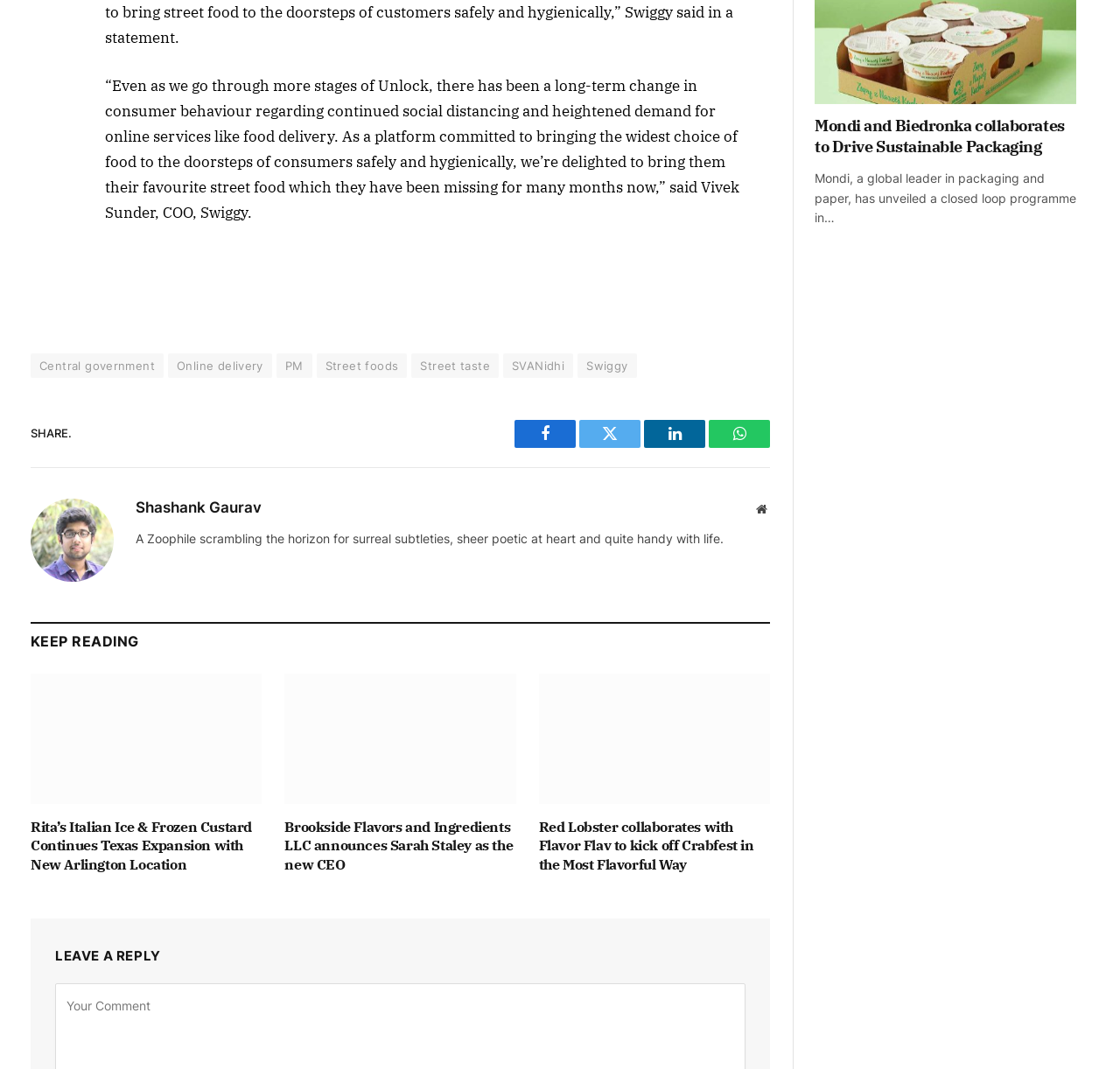What is the topic of the article with the quote about consumer behavior?
Please provide a single word or phrase as your answer based on the screenshot.

Food delivery